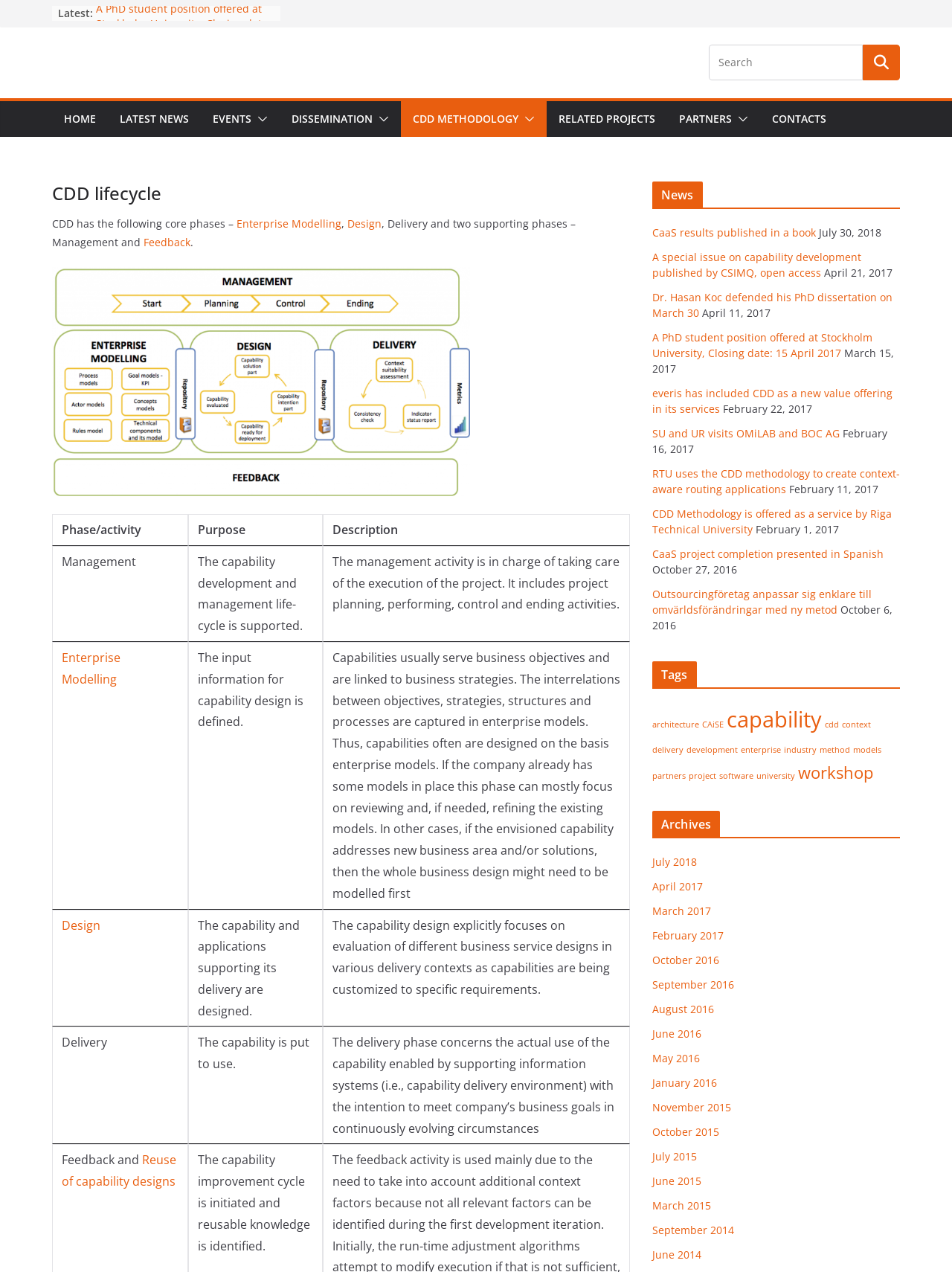Please determine the bounding box coordinates of the element to click in order to execute the following instruction: "Go to HOME page". The coordinates should be four float numbers between 0 and 1, specified as [left, top, right, bottom].

[0.067, 0.086, 0.101, 0.102]